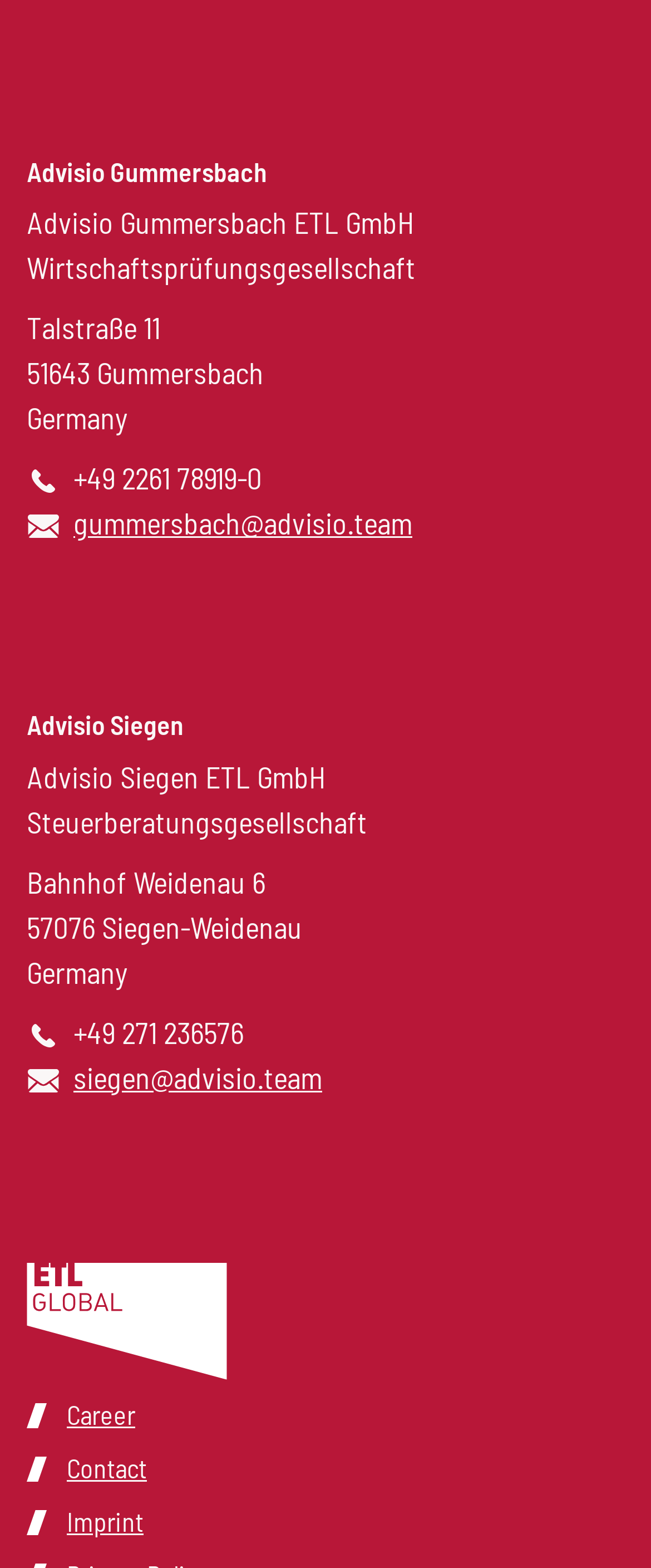Pinpoint the bounding box coordinates of the clickable element to carry out the following instruction: "Send an email to gummersbach@advisio.team."

[0.113, 0.322, 0.633, 0.346]